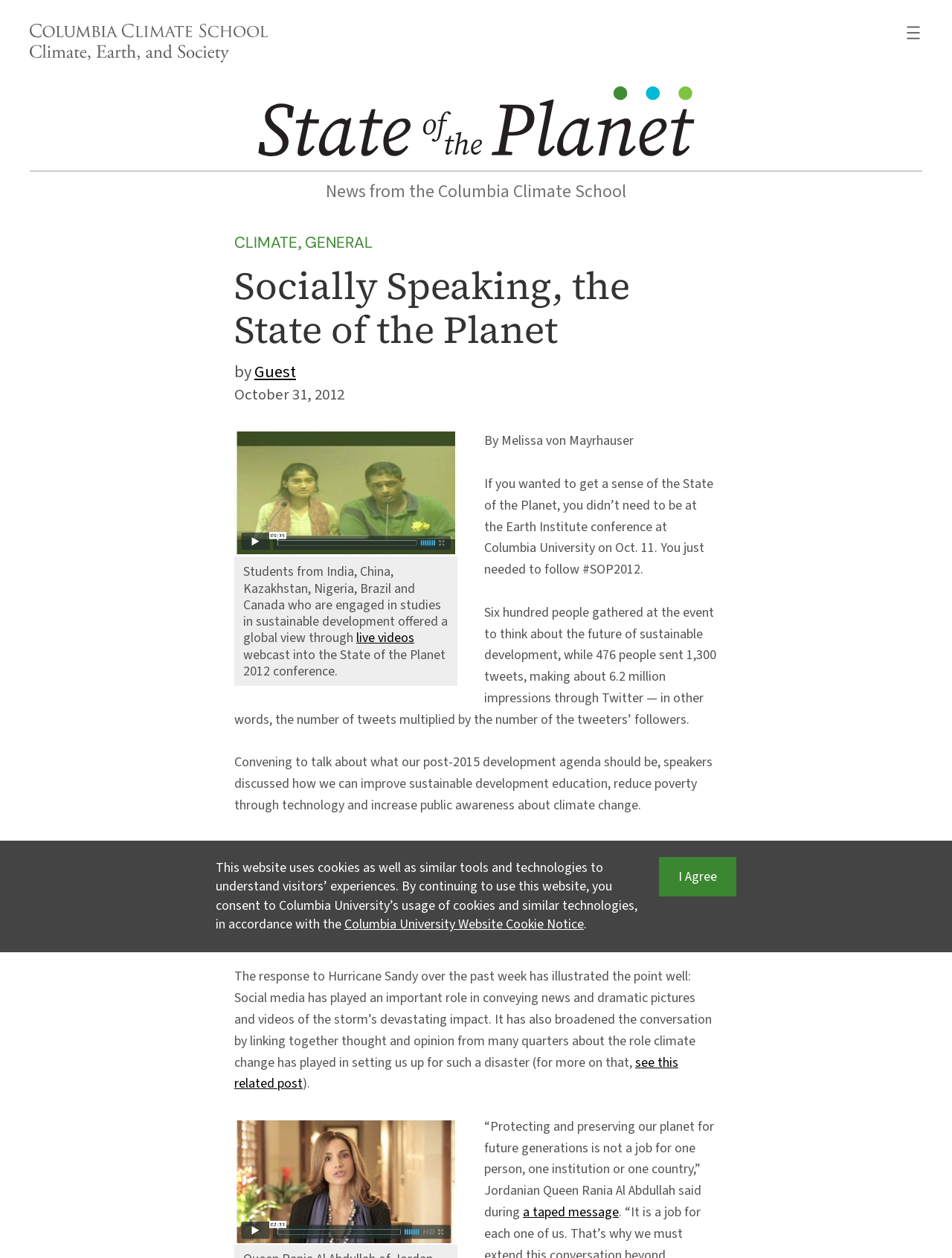Given the element description, predict the bounding box coordinates in the format (top-left x, top-left y, bottom-right x, bottom-right y), using floating point numbers between 0 and 1: see this related post

[0.246, 0.837, 0.712, 0.869]